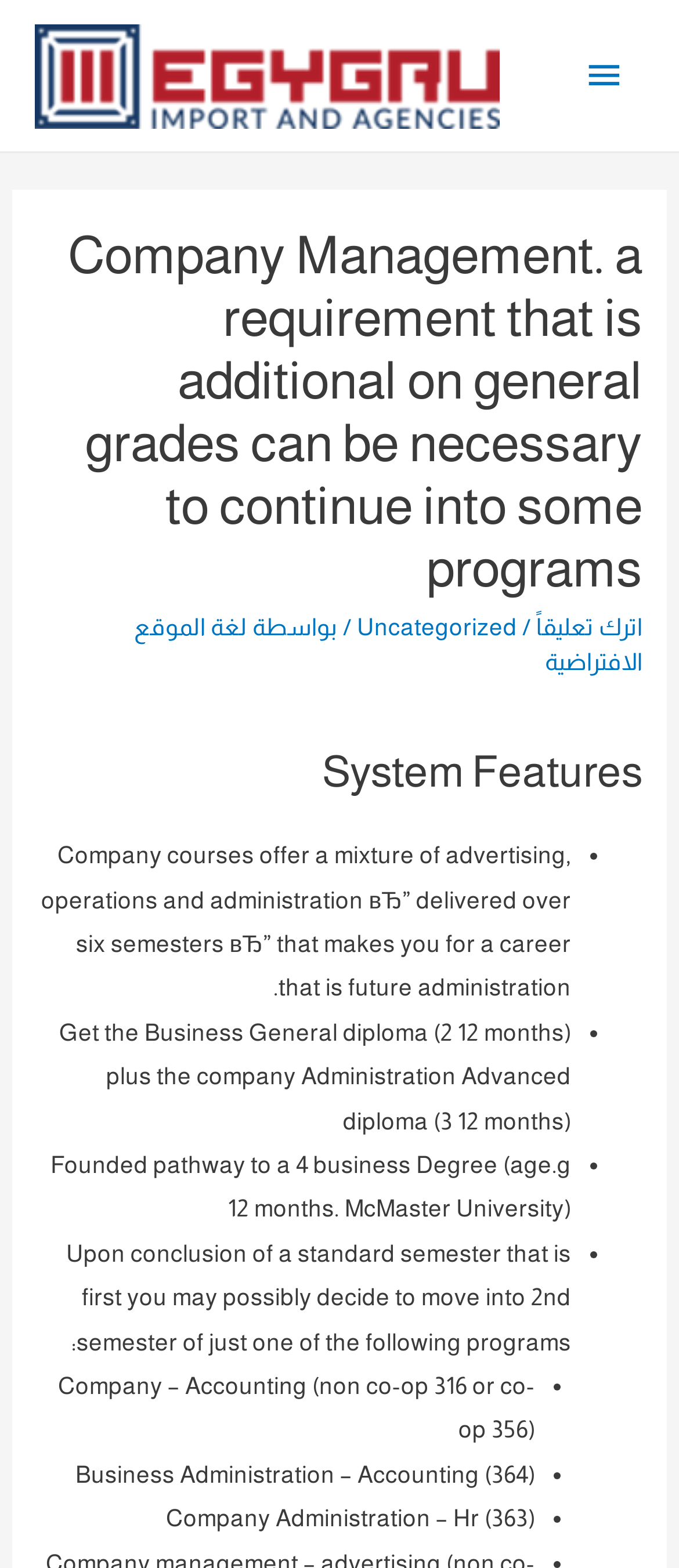Locate the bounding box of the UI element defined by this description: "لغة الموقع الافتراضية". The coordinates should be given as four float numbers between 0 and 1, formatted as [left, top, right, bottom].

[0.197, 0.392, 0.946, 0.431]